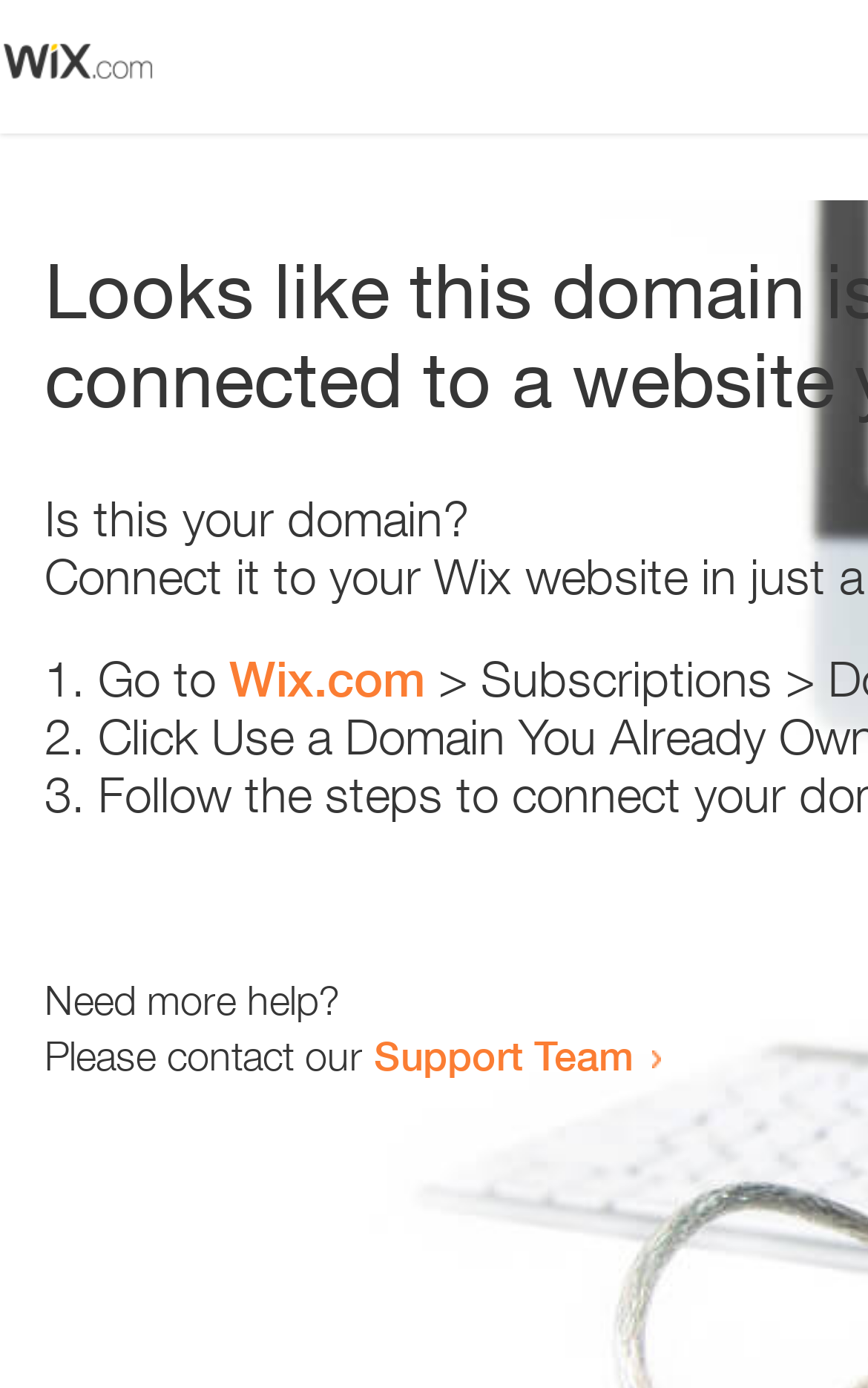Provide the bounding box coordinates of the HTML element this sentence describes: "Support Team". The bounding box coordinates consist of four float numbers between 0 and 1, i.e., [left, top, right, bottom].

[0.431, 0.742, 0.731, 0.778]